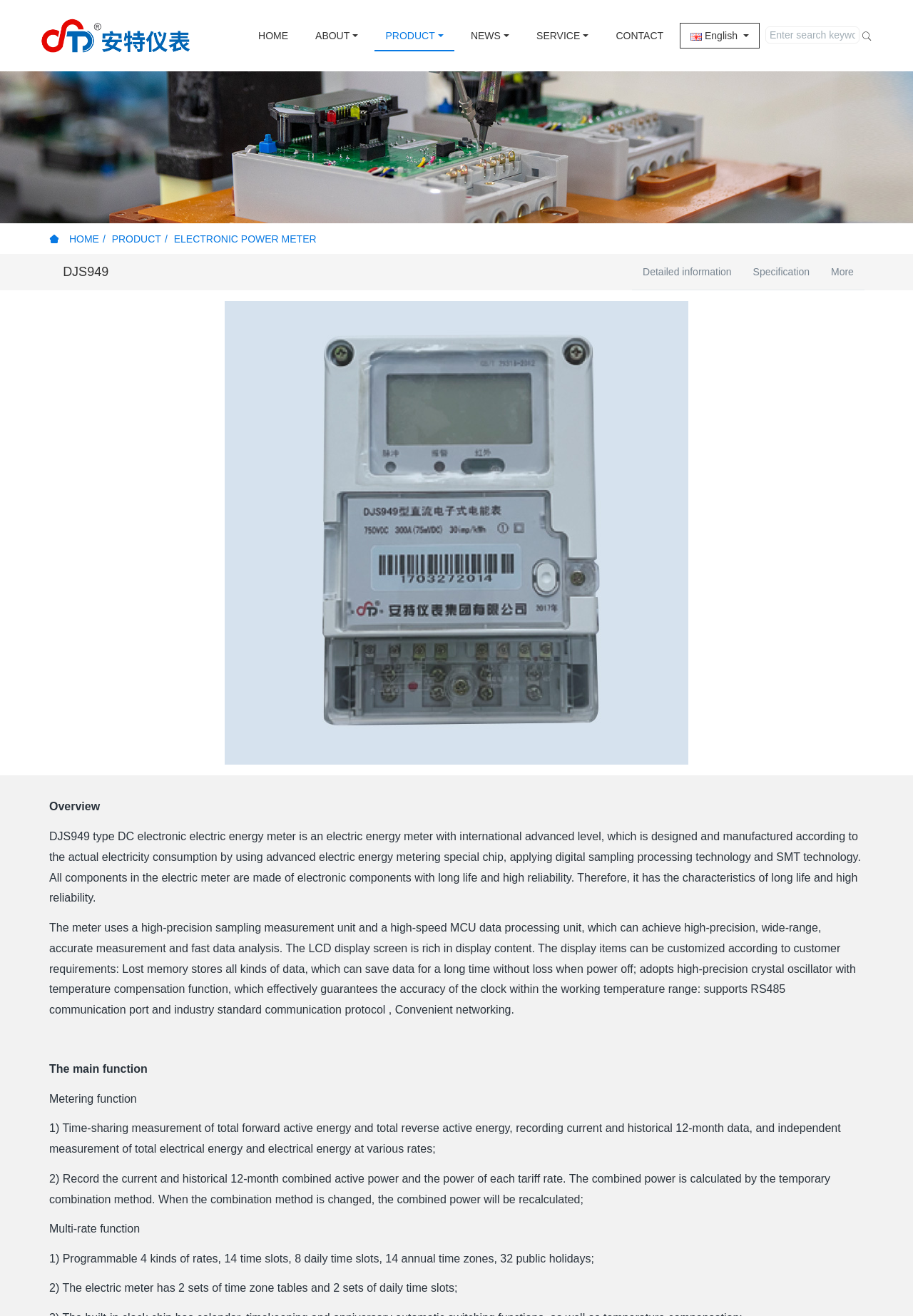Please identify the bounding box coordinates of the area that needs to be clicked to fulfill the following instruction: "Choose a topic from the dropdown."

None